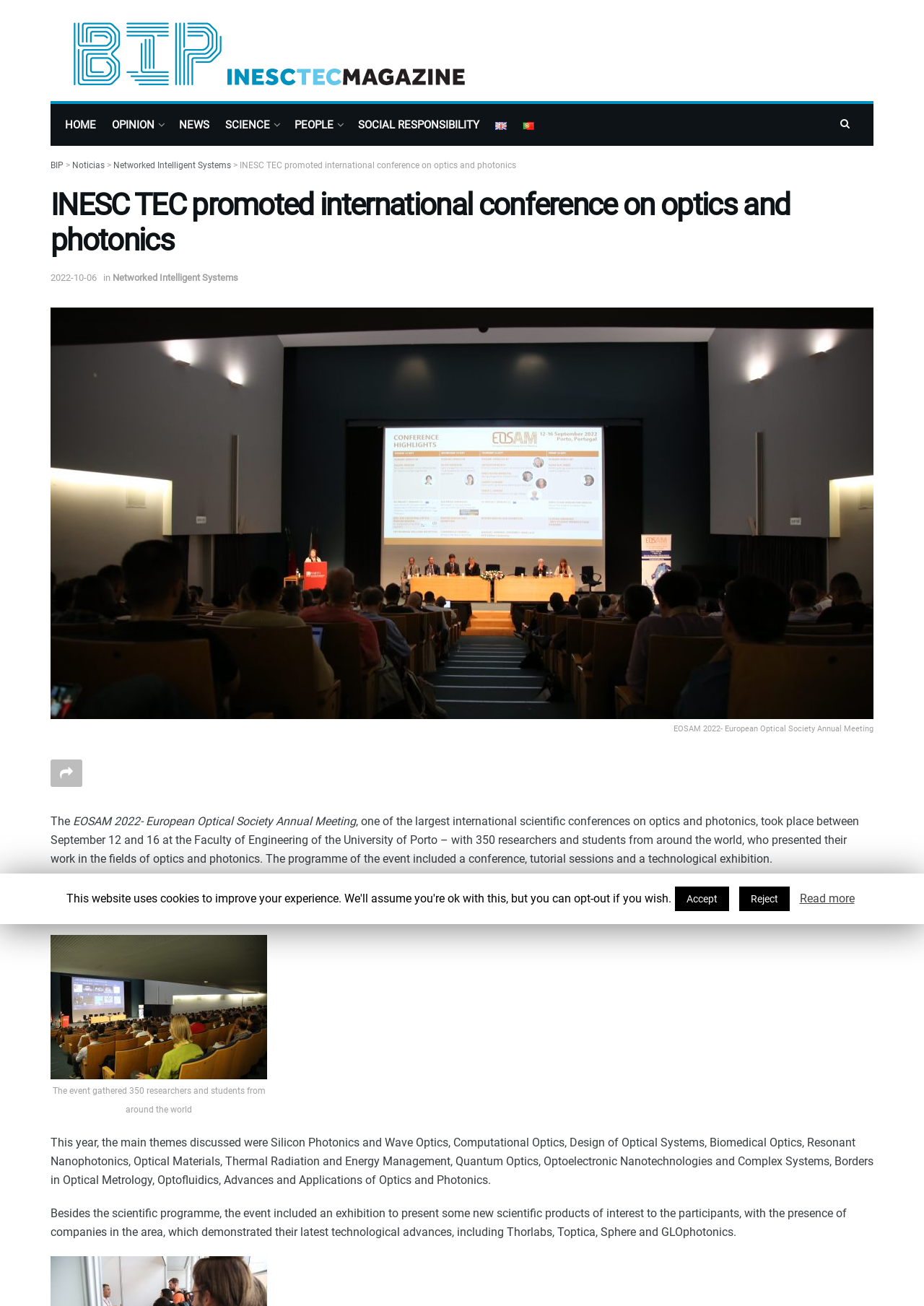Find the bounding box coordinates for the UI element whose description is: "Networked Intelligent Systems". The coordinates should be four float numbers between 0 and 1, in the format [left, top, right, bottom].

[0.122, 0.208, 0.258, 0.217]